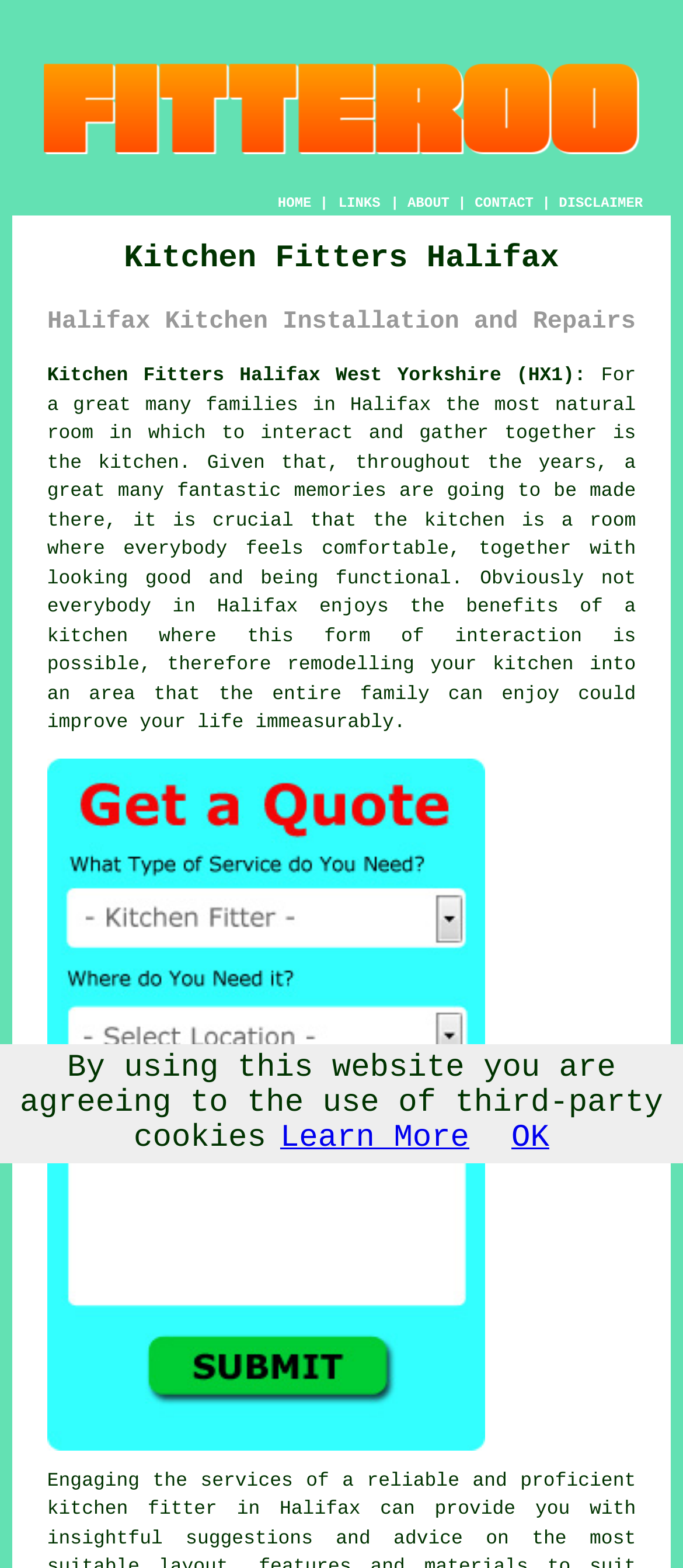What is the main service offered by this company?
Using the visual information from the image, give a one-word or short-phrase answer.

Kitchen fitting